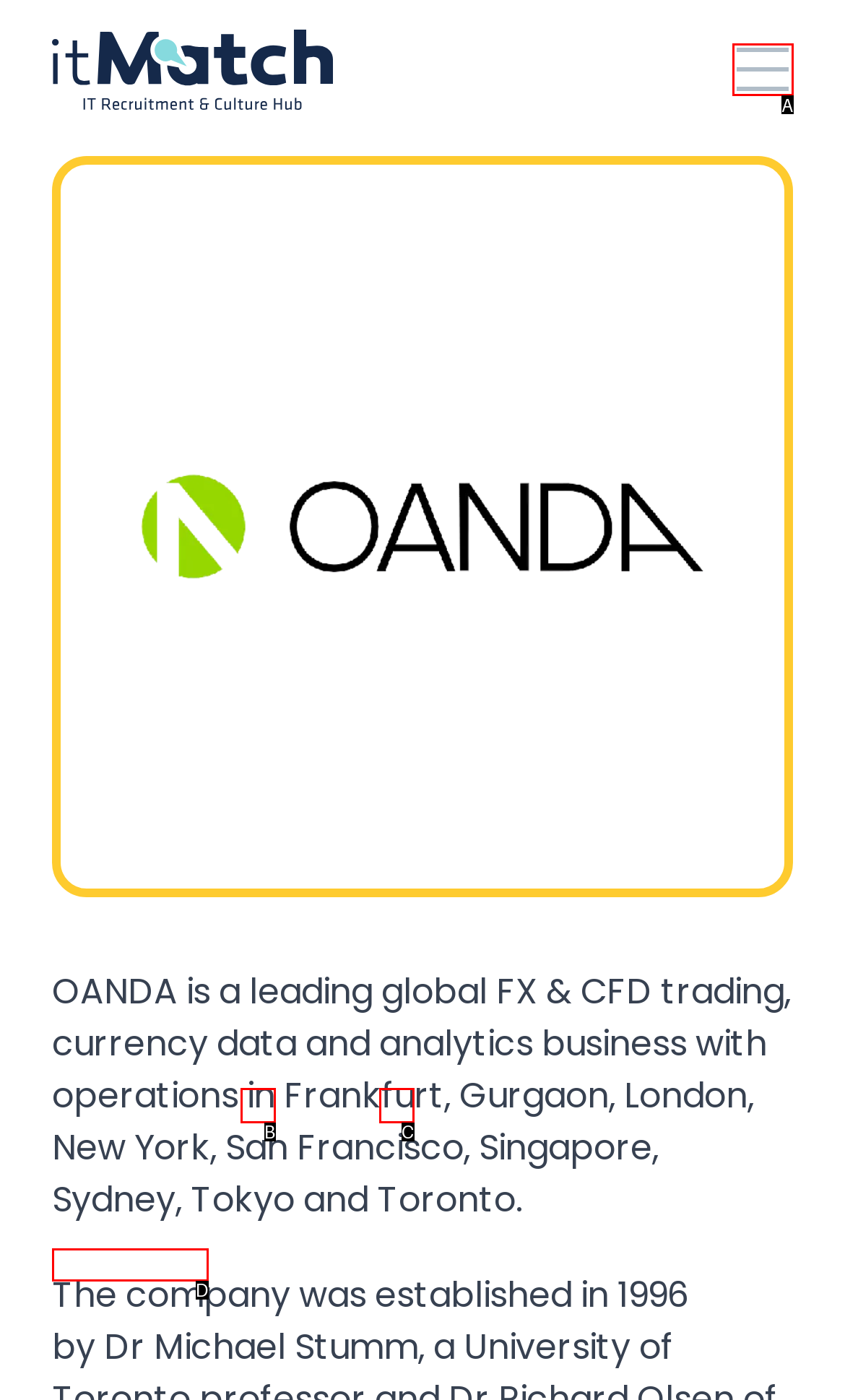Given the description: Privacy policy, choose the HTML element that matches it. Indicate your answer with the letter of the option.

D